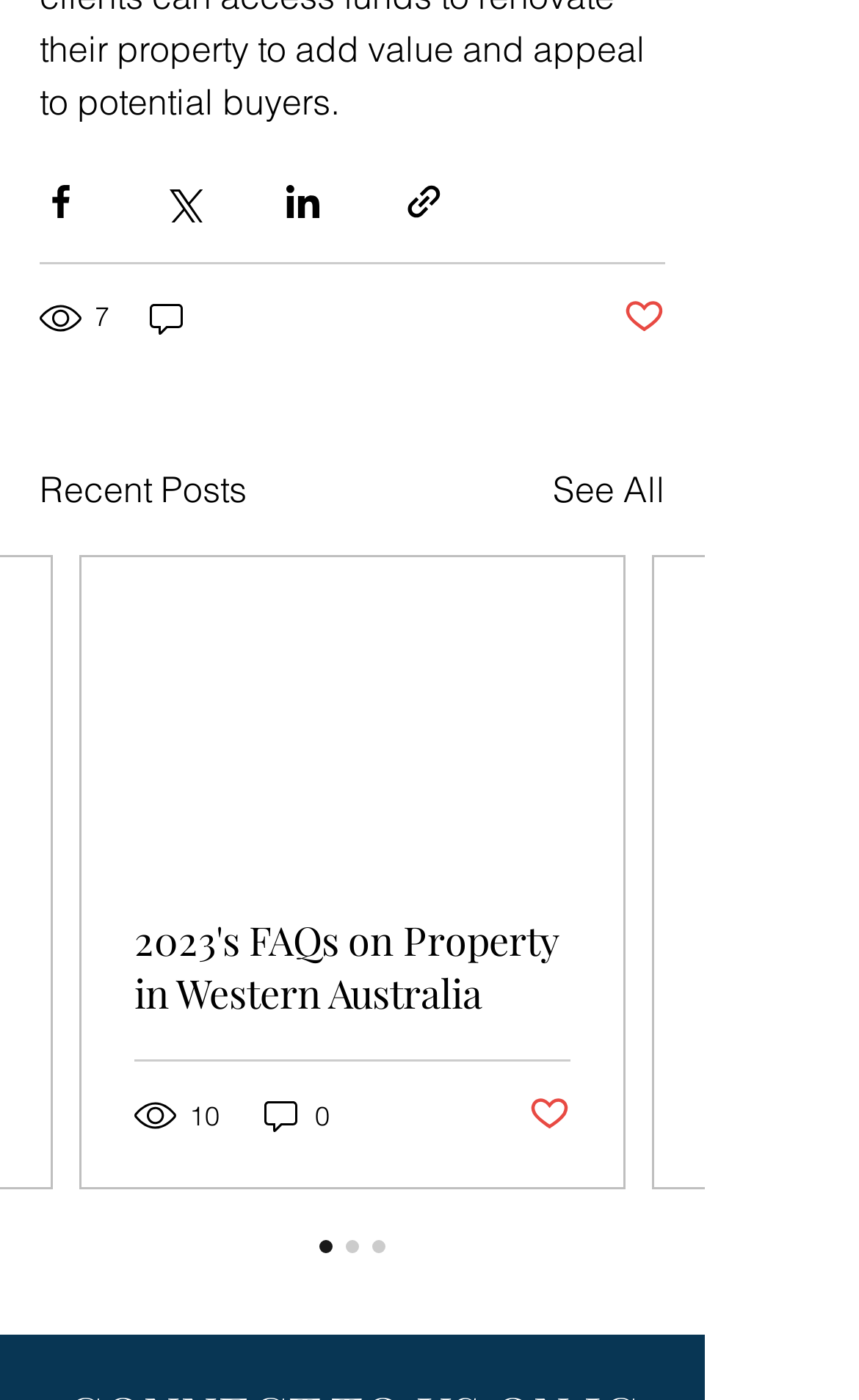What is the number of views for the first post?
Please give a well-detailed answer to the question.

I found the first post on the webpage, which has a generic element '7 views' with an image, indicating the number of views for that post.